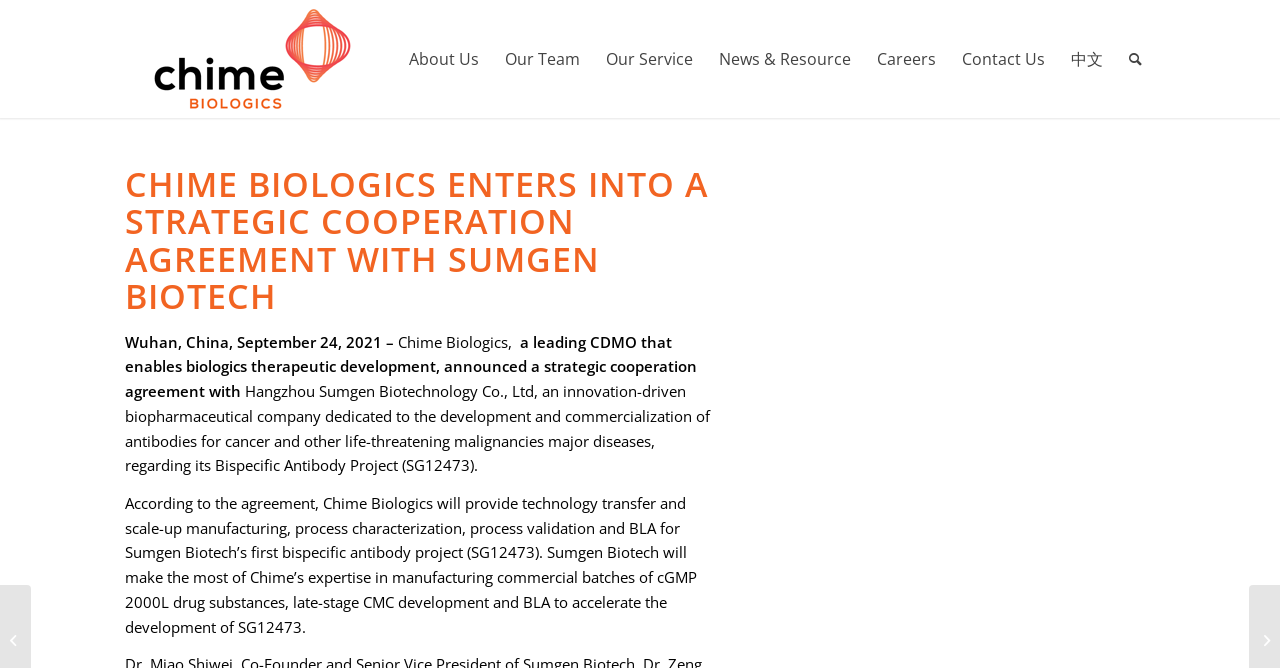Give a complete and precise description of the webpage's appearance.

The webpage is about Chime Biologics, a leading CDMO (Contract Development and Manufacturing Organization) that enables biologics therapeutic development. At the top left corner, there is a logo of Chime Biologics, which is also a link to the homepage. 

To the right of the logo, there is a navigation menu with seven items: About Us, Our Team, Our Service, News & Resource, Careers, Contact Us, and 中文 (Chinese). Each item is a link to a corresponding webpage.

Below the navigation menu, there is a heading that reads "CHIME BIOLOGICS ENTERS INTO A STRATEGIC COOPERATION AGREEMENT WITH SUMGEN BIOTECH". 

Under the heading, there is a news article or press release about Chime Biologics entering into a strategic cooperation agreement with Sumgen Biotech, a biopharmaceutical company. The article starts with the date and location of the announcement, followed by a brief introduction to Chime Biologics and Sumgen Biotech. It then describes the details of the agreement, including the services that Chime Biologics will provide to Sumgen Biotech for its Bispecific Antibody Project.